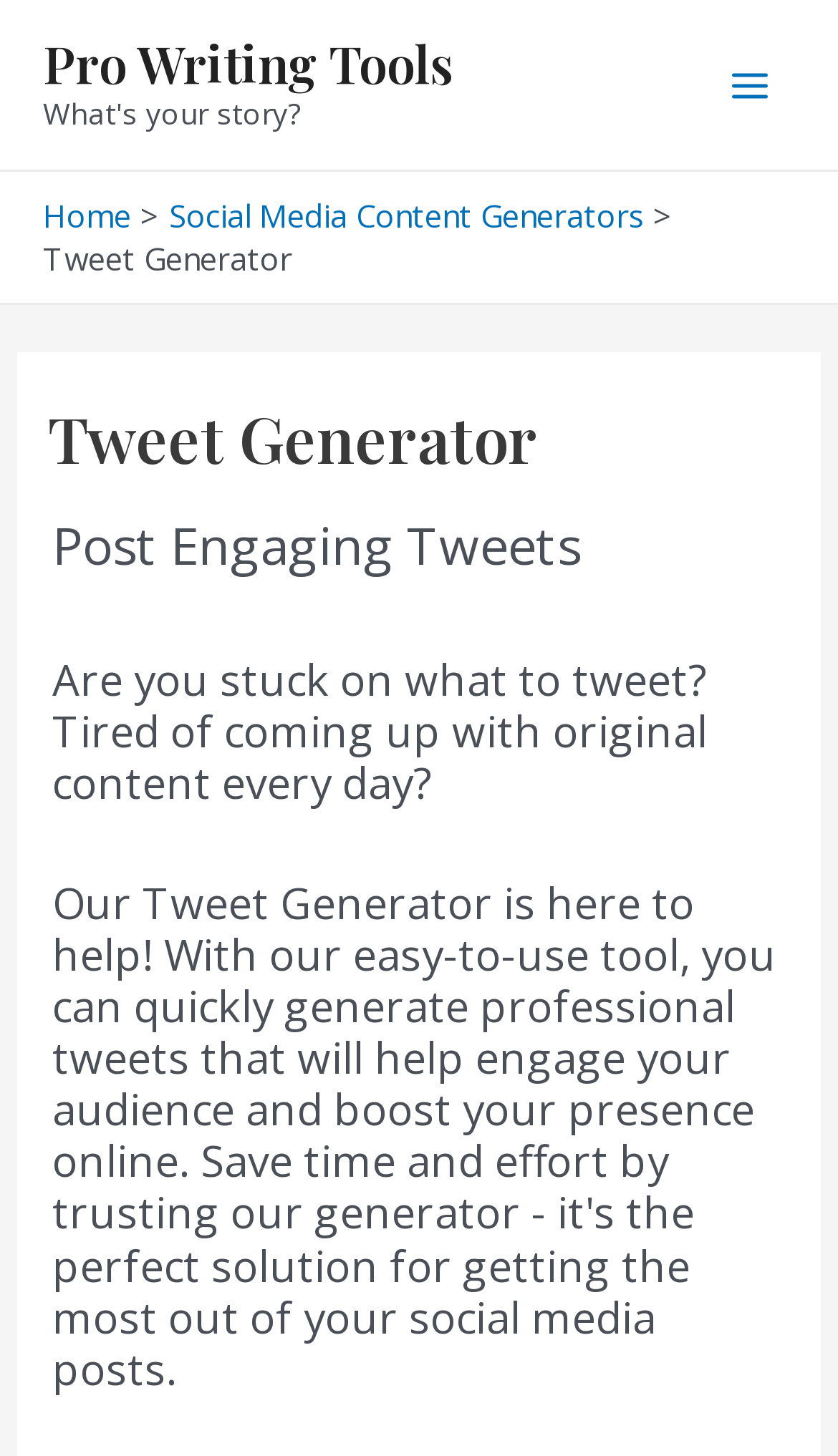Extract the bounding box coordinates of the UI element described by: "Pro Writing Tools". The coordinates should include four float numbers ranging from 0 to 1, e.g., [left, top, right, bottom].

[0.051, 0.019, 0.541, 0.066]